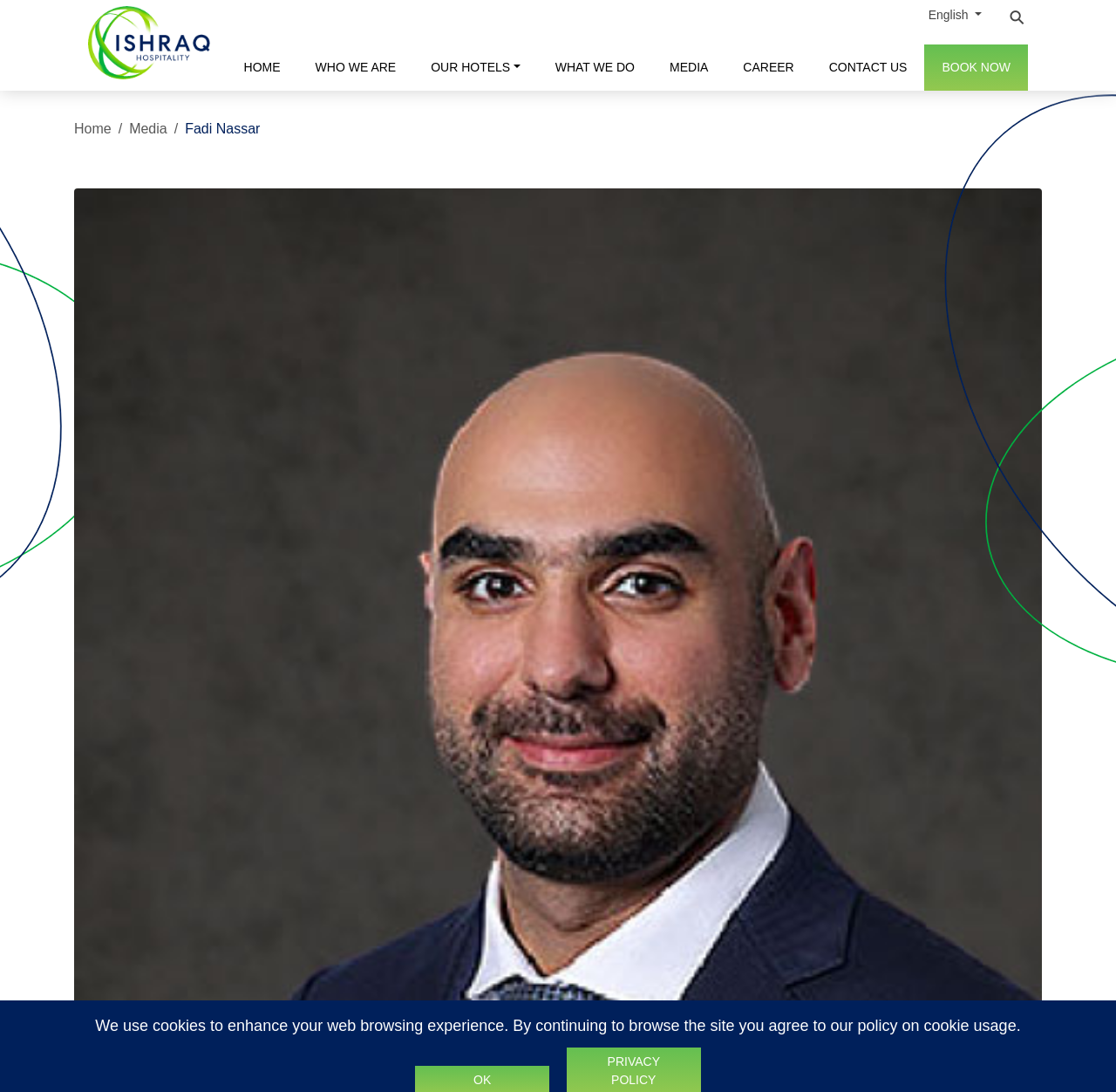Determine the bounding box coordinates of the region to click in order to accomplish the following instruction: "Explore WHO WE ARE". Provide the coordinates as four float numbers between 0 and 1, specifically [left, top, right, bottom].

[0.267, 0.041, 0.37, 0.083]